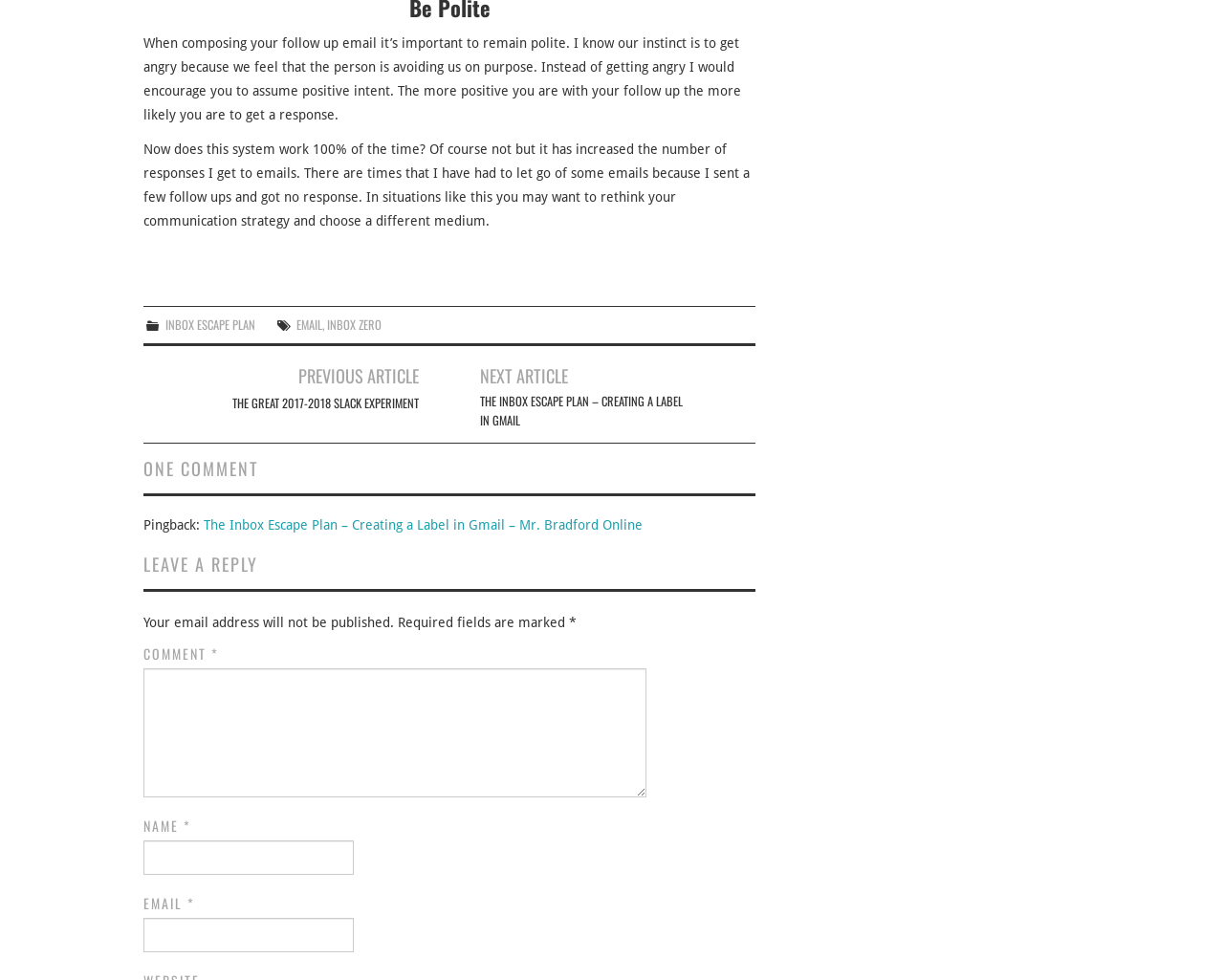Find the bounding box of the web element that fits this description: "Email".

[0.242, 0.322, 0.263, 0.34]